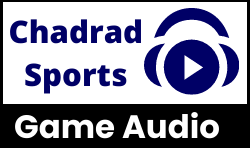Give an in-depth summary of the scene depicted in the image.

The image showcases a promotional graphic for "Chadrad Sports Game Audio." It features a bold design with the title "Chadrad Sports" prominently displayed at the top in dark blue letters, conveying a sense of energy and excitement associated with sports. Below the title, the words "Game Audio" are presented in a contrasting white font against a black background, emphasizing its role as an audio broadcasting platform for sports events. 

Accompanying the text is a stylized graphic of an audio play button, indicating that this service provides streamed audio content related to sports games. The overall design is visually appealing, employing a modern aesthetic that is both informative and engaging for listeners interested in sports audio coverage from Chadrad Communications.